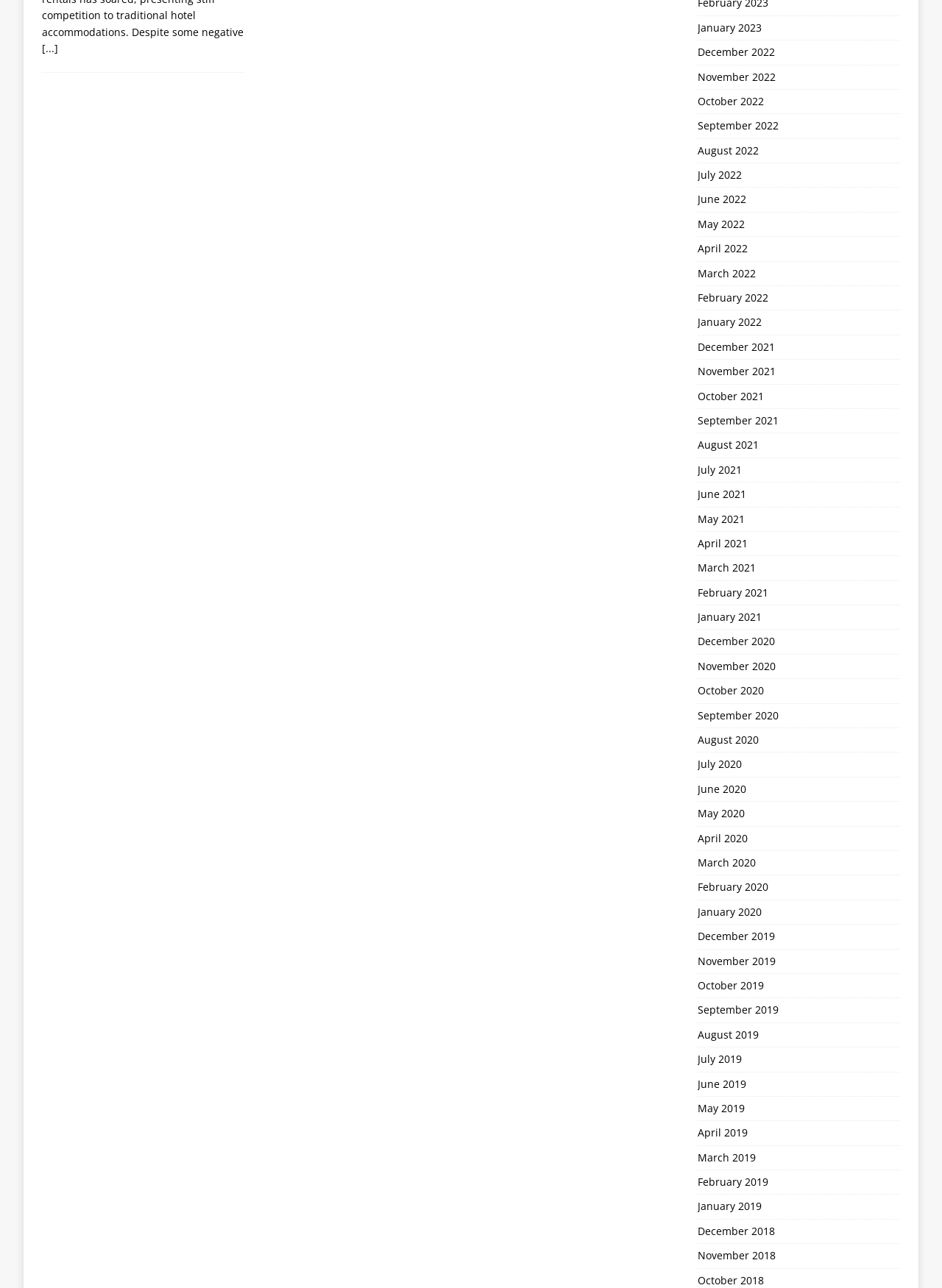How many months are listed on the webpage?
Please provide a comprehensive answer based on the information in the image.

I counted the number of links on the webpage and found that there are 36 months listed, ranging from January 2023 to December 2018.